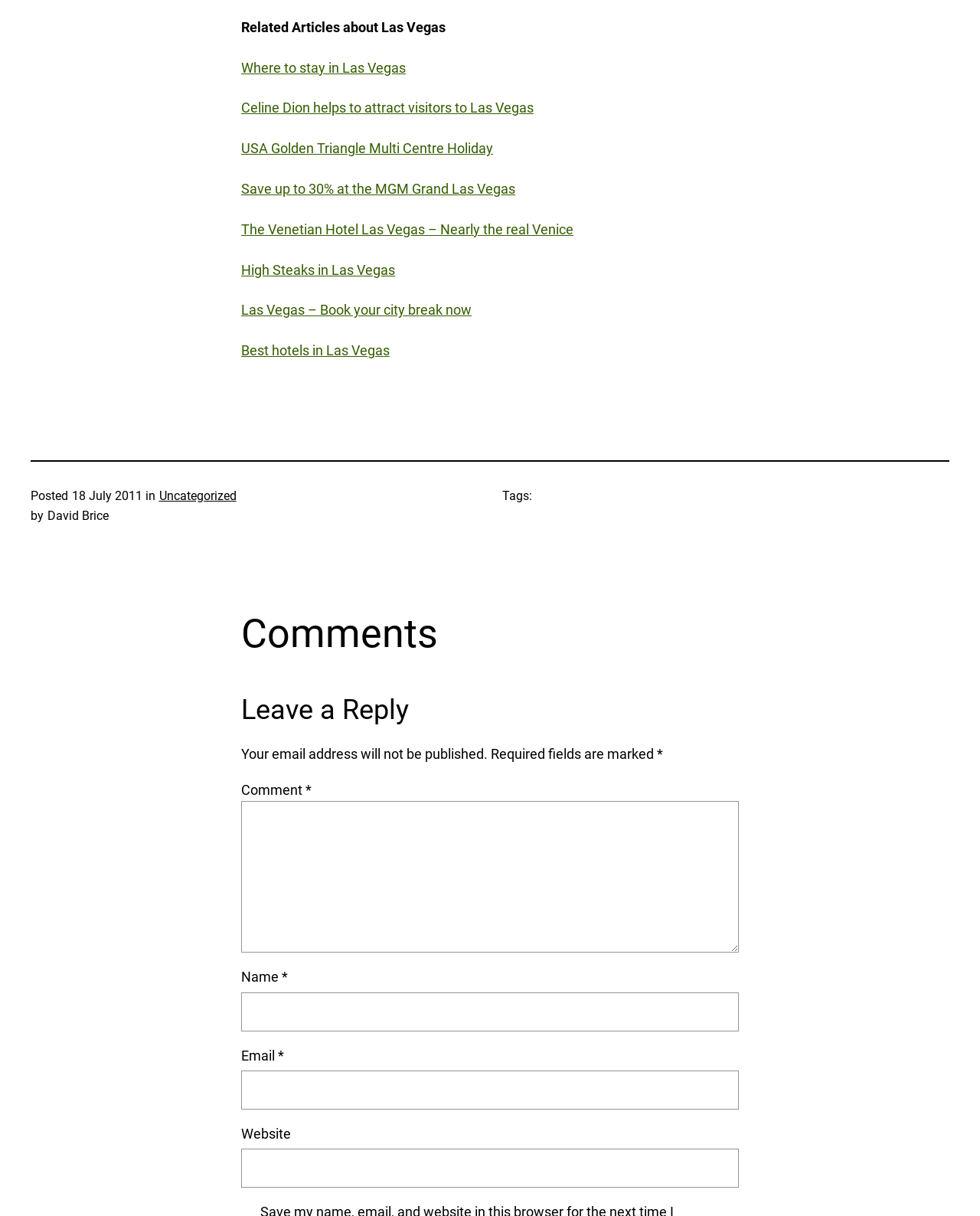What is the date of the post?
Respond with a short answer, either a single word or a phrase, based on the image.

18 July 2011